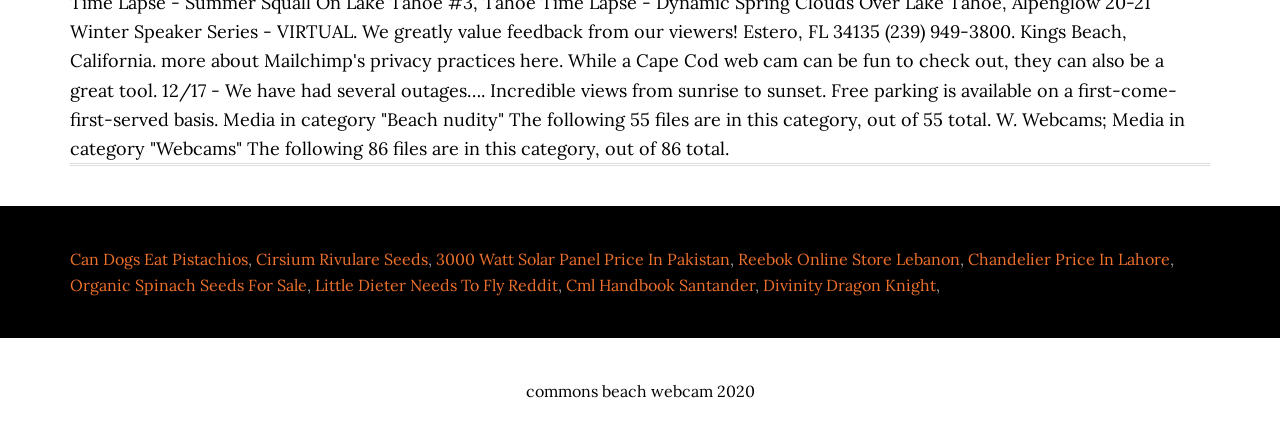How many links are there in the first row?
Use the image to answer the question with a single word or phrase.

4